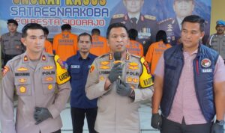Provide your answer in one word or a succinct phrase for the question: 
What is the purpose of the posters and banners in the background?

To indicate the seriousness of the occasion